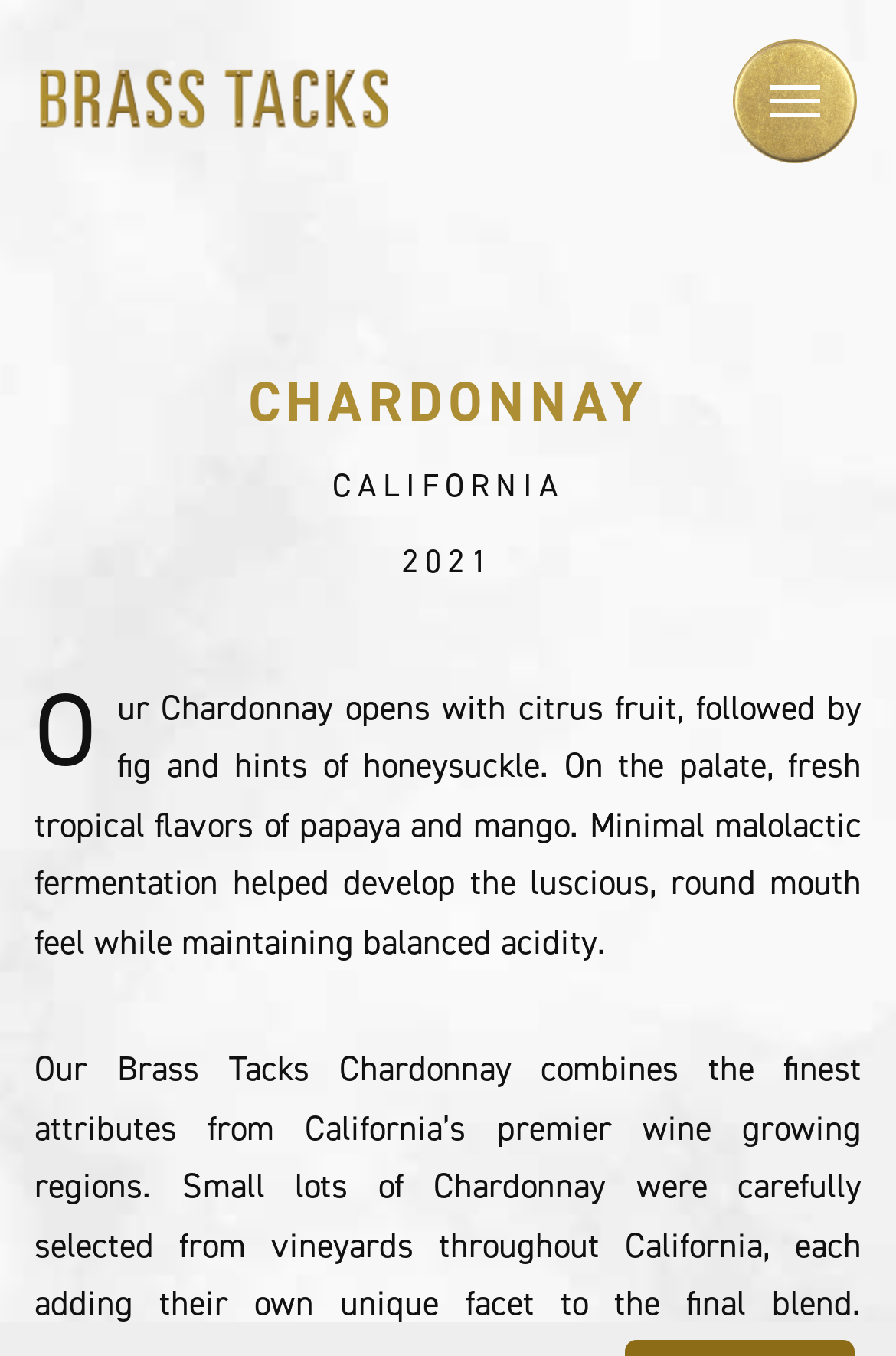Determine the bounding box coordinates for the HTML element described here: "alt="Brass Tacks California Wines"".

[0.044, 0.029, 0.433, 0.12]